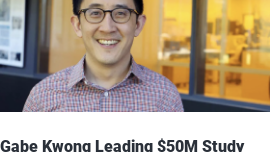Please analyze the image and give a detailed answer to the question:
What is the atmosphere conveyed by the background?

The background of the image conveys a professional environment, which is reflective of a research setting, suggesting that the atmosphere is formal and work-related.